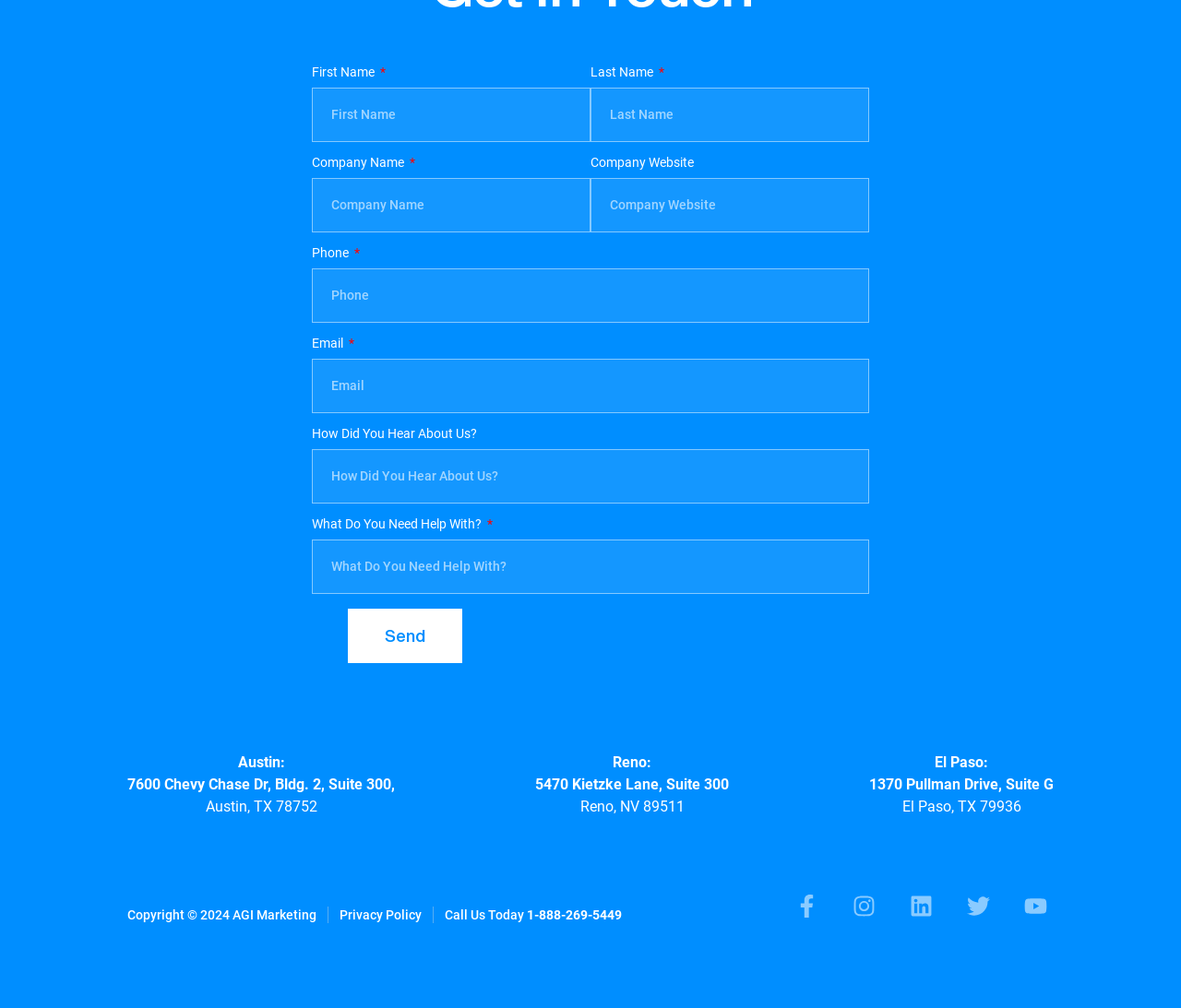Using the description "s1vesterfunk@gmail.com", predict the bounding box of the relevant HTML element.

None